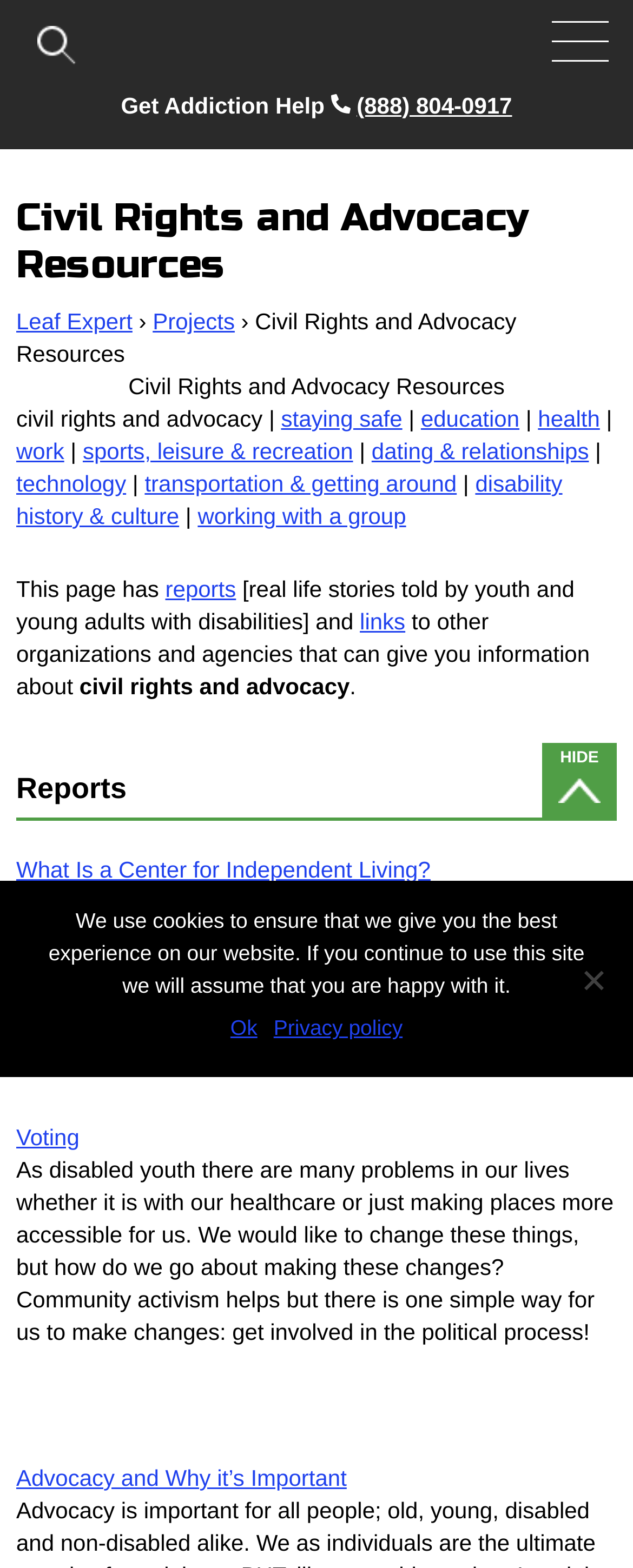Identify and generate the primary title of the webpage.

Civil Rights and Advocacy Resources